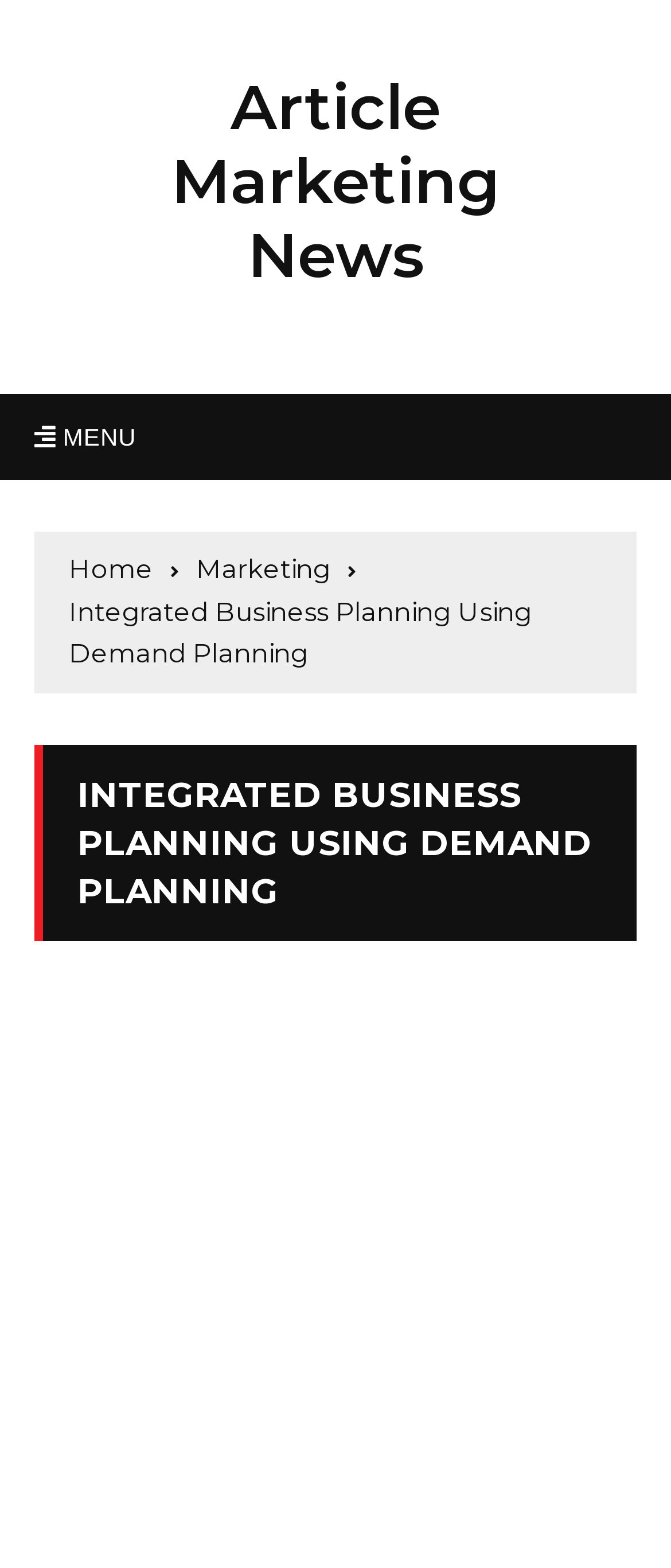What type of navigation is available?
Using the image, provide a detailed and thorough answer to the question.

The webpage contains a navigation section labeled 'Breadcrumbs', which provides a hierarchical navigation path, allowing users to navigate through the website's structure.